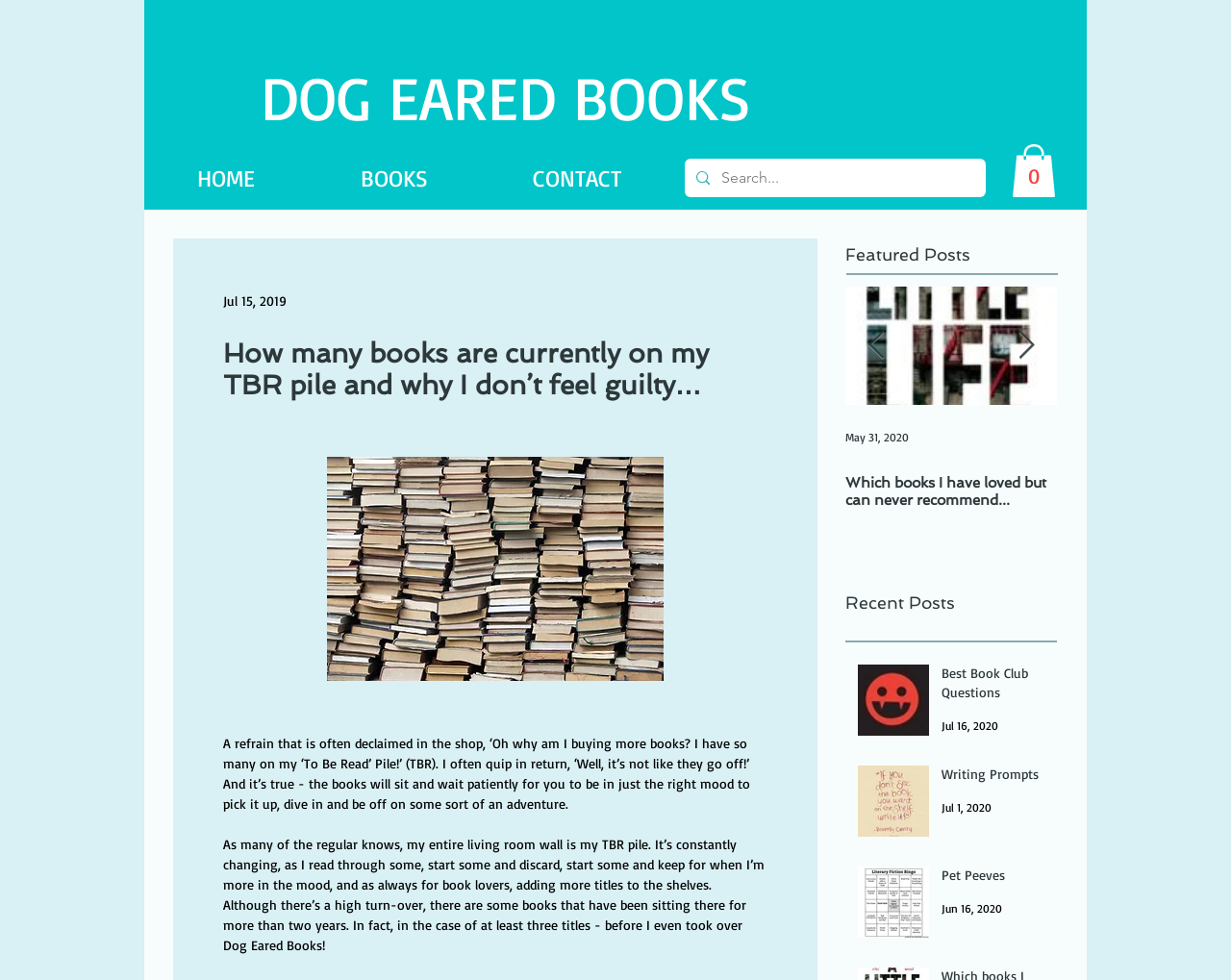Provide the bounding box coordinates of the section that needs to be clicked to accomplish the following instruction: "Click the IBM logo."

None